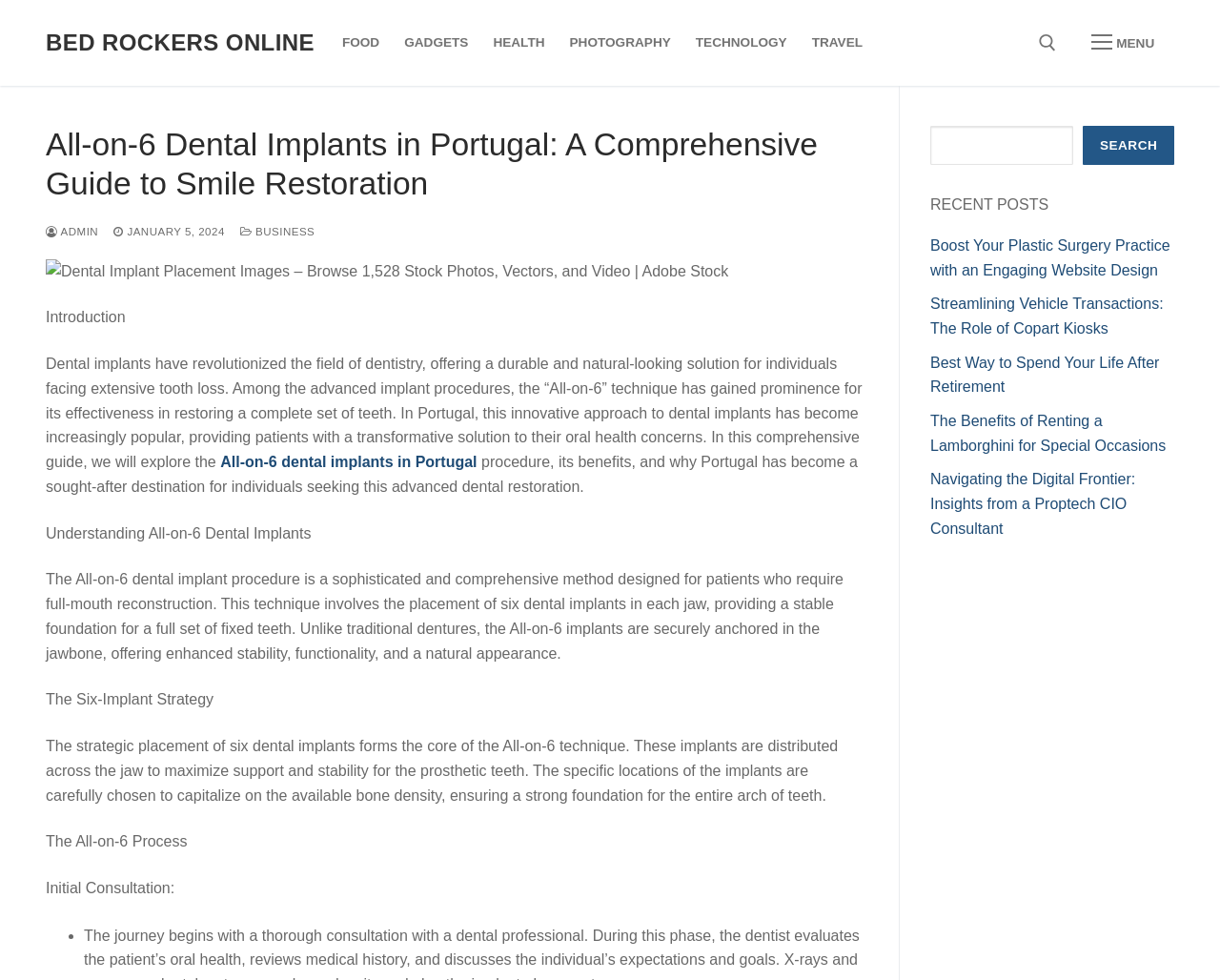Locate the bounding box coordinates of the element you need to click to accomplish the task described by this instruction: "Click the 'Parents Section' link".

None